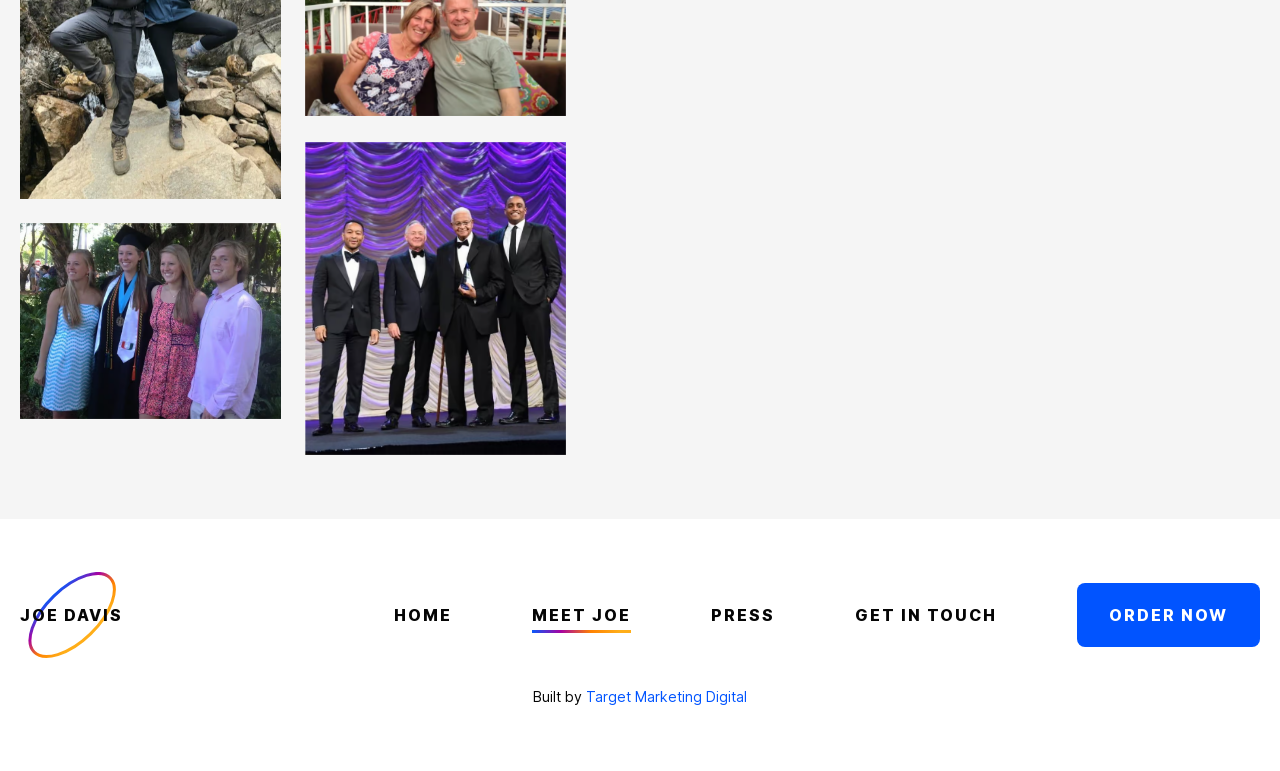Kindly respond to the following question with a single word or a brief phrase: 
What is the purpose of the 'ORDER NOW' link?

To order something